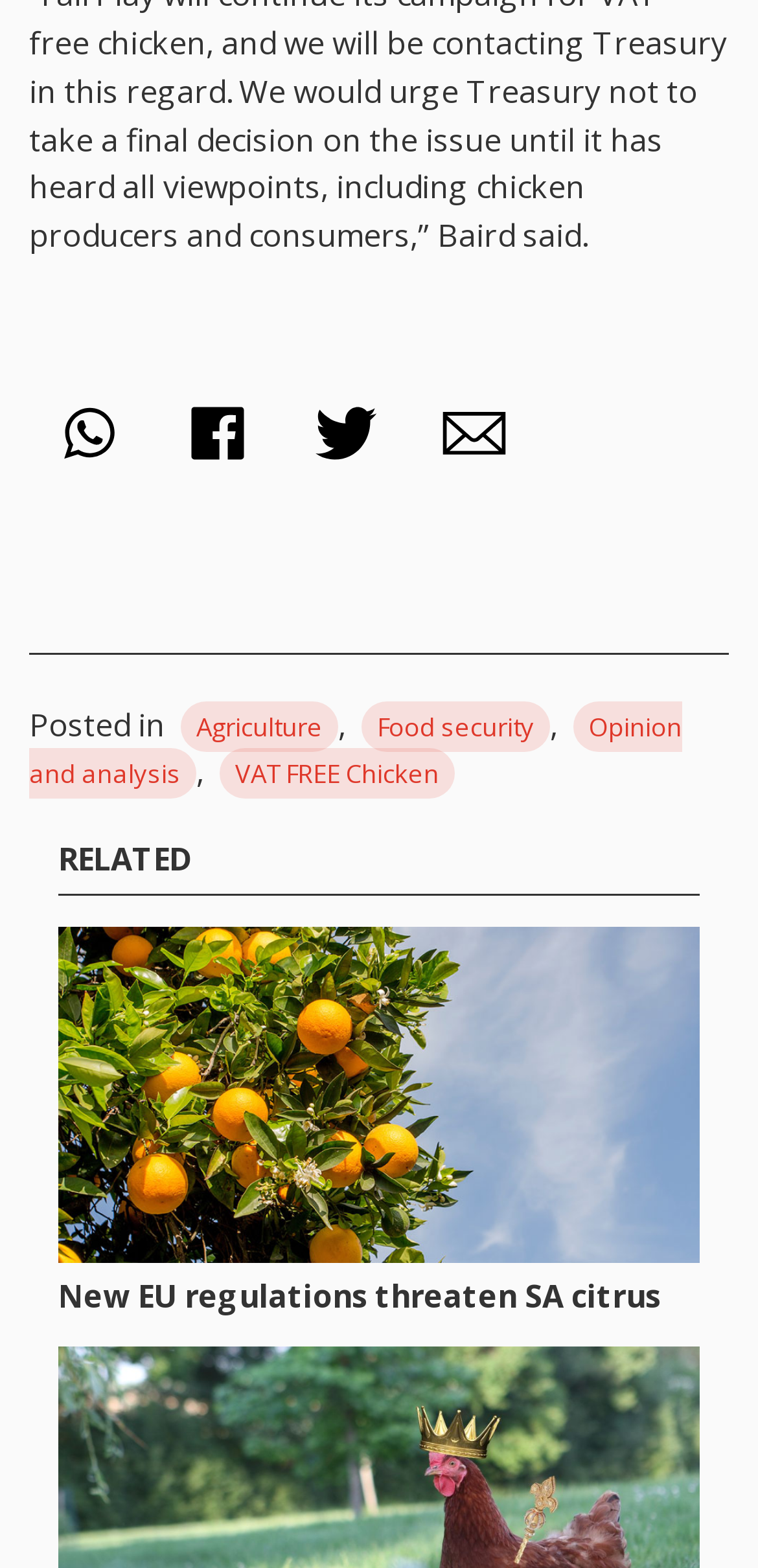Using the element description: "Food security", determine the bounding box coordinates for the specified UI element. The coordinates should be four float numbers between 0 and 1, [left, top, right, bottom].

[0.477, 0.447, 0.726, 0.479]